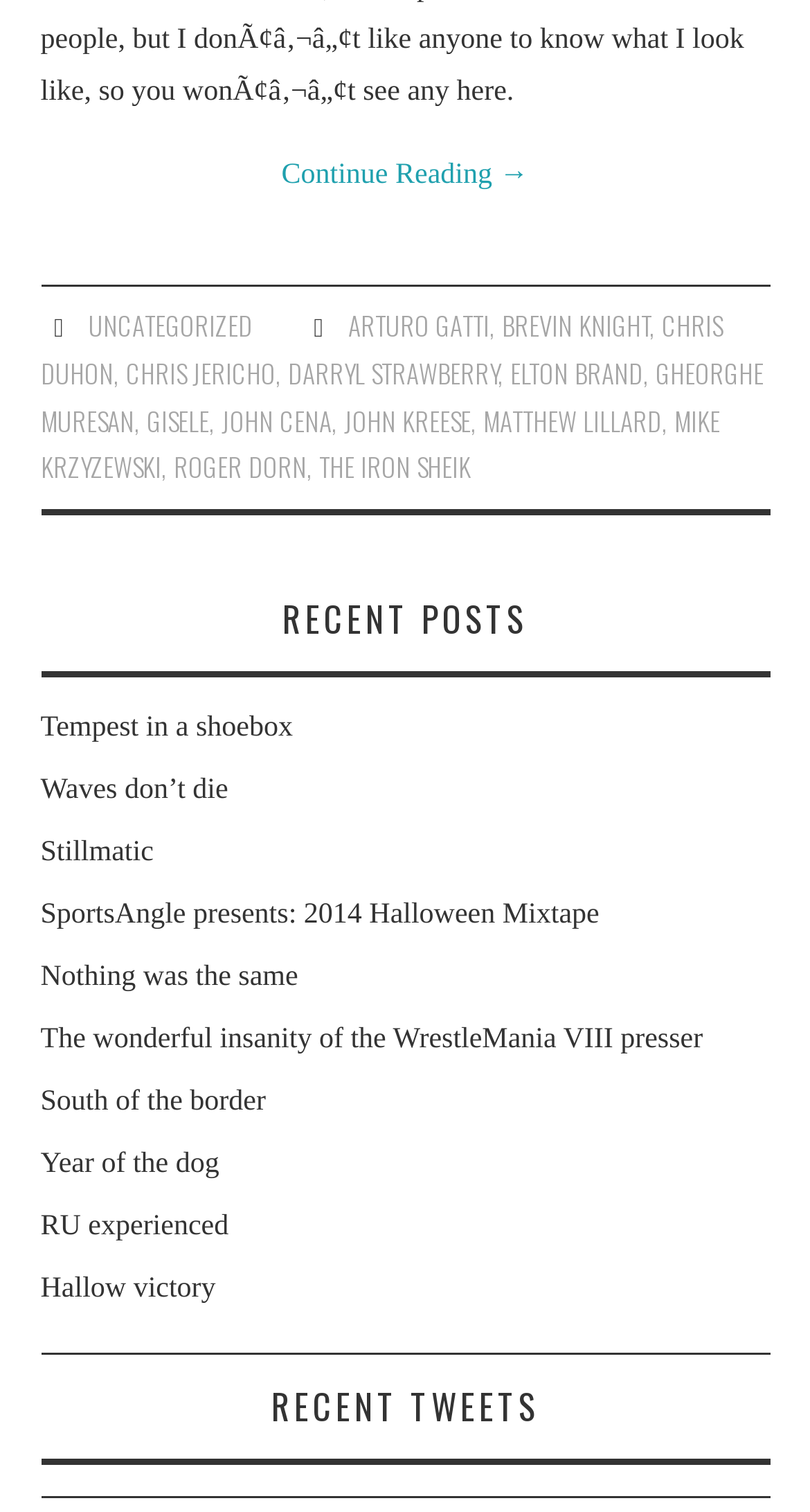Please provide the bounding box coordinates for the element that needs to be clicked to perform the following instruction: "Check the 'RECENT TWEETS' section". The coordinates should be given as four float numbers between 0 and 1, i.e., [left, top, right, bottom].

[0.05, 0.917, 0.95, 0.969]